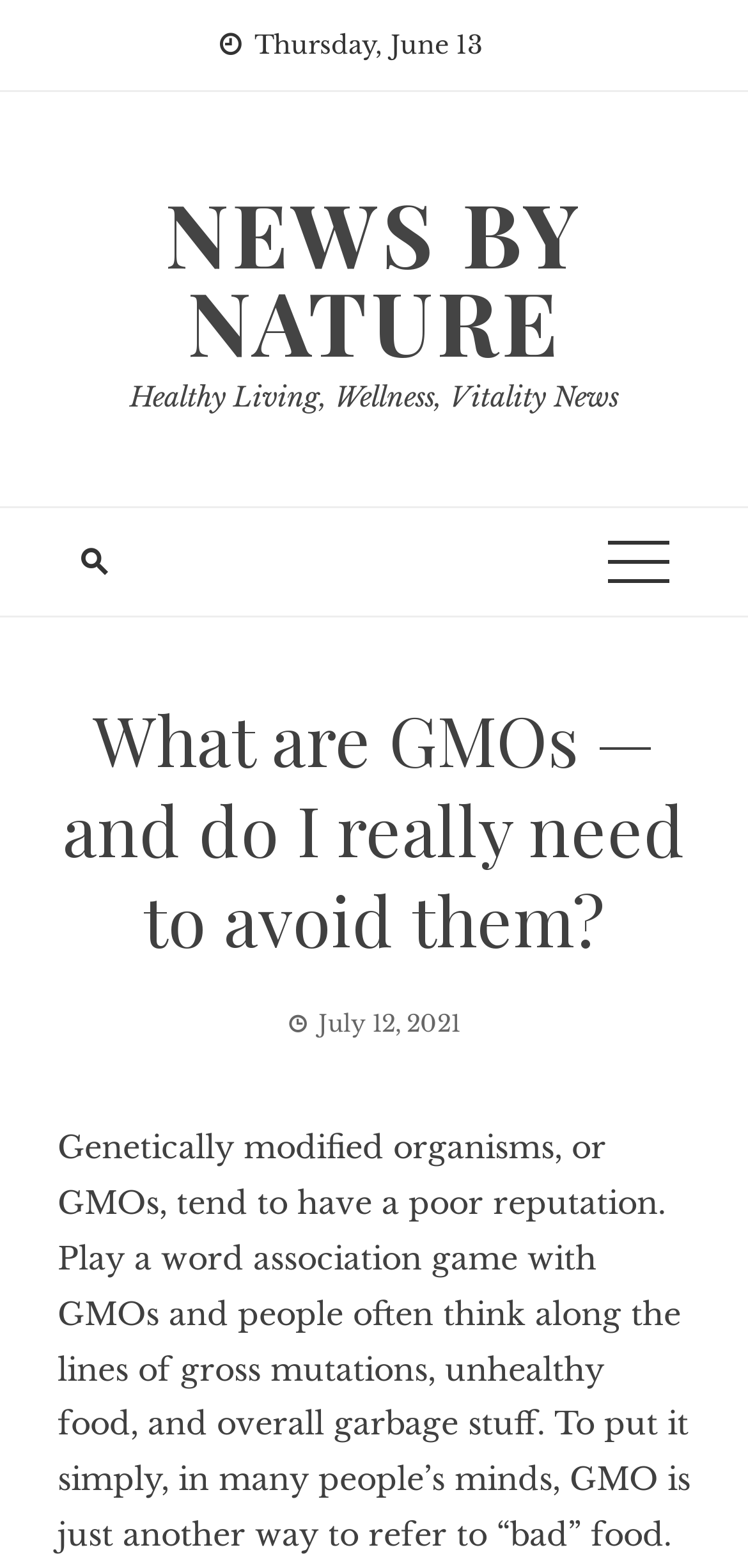What is the day of the week mentioned in the article?
Using the image, provide a concise answer in one word or a short phrase.

Thursday